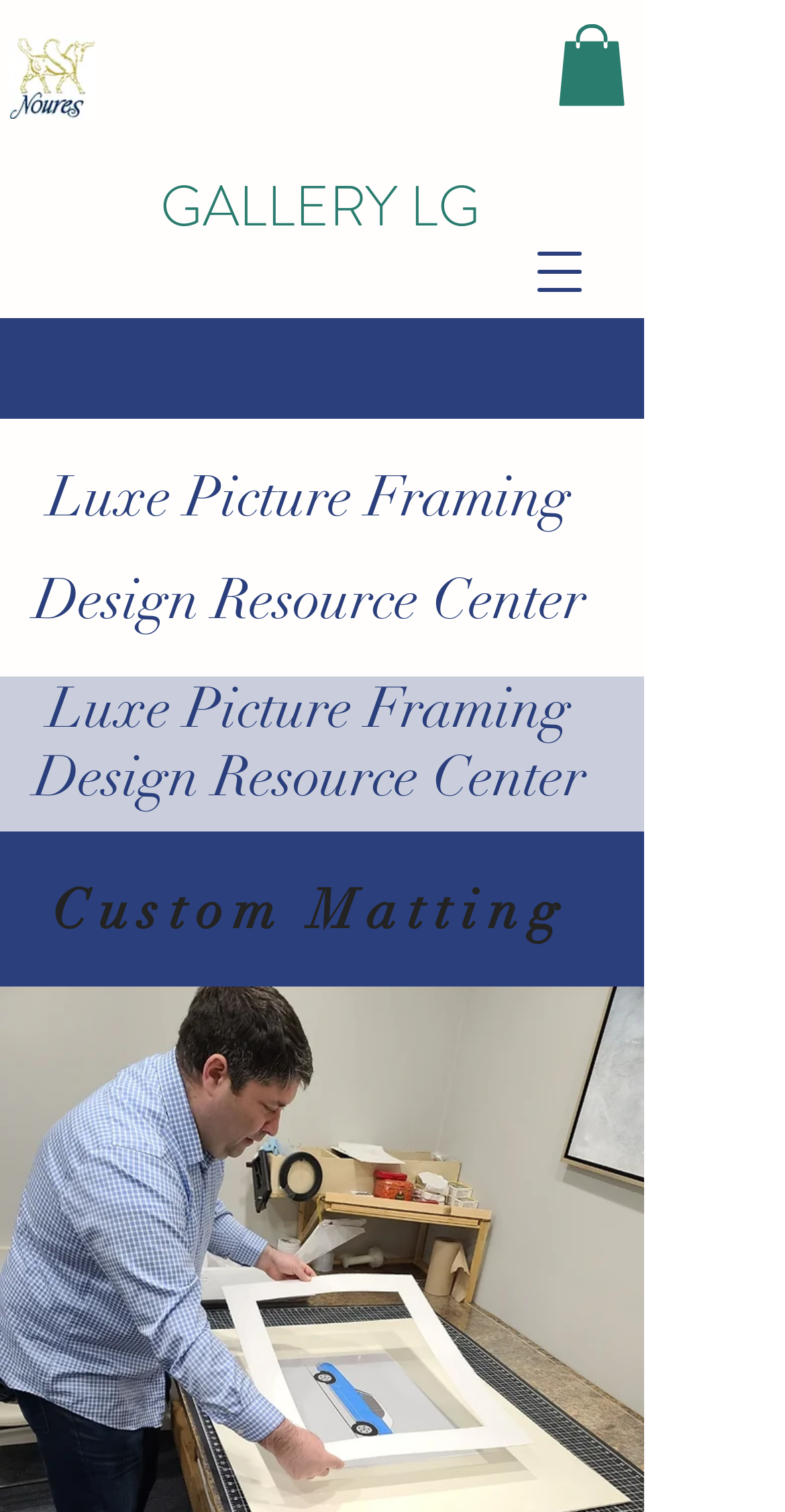Articulate a detailed summary of the webpage's content and design.

The webpage appears to be a fine art gallery website, specifically focused on Picture Framing in Lake Geneva, Wisconsin. At the top left corner, there is a logo of Noure's, which is a clickable link. Next to it, on the top right corner, there is another image, also a clickable link. 

Below the logo, the main heading "GALLERY LG" is prominently displayed, taking up a significant portion of the top section of the page. 

On the top right side, there is a button to open a navigation menu. 

The main content of the page is divided into sections, with headings that describe the services offered by the gallery. The first section is titled "Luxe Picture Framing Design Resource Center", which is further divided into two subheadings. The second section is titled "Custom Matting". 

Overall, the webpage has a clean and organized structure, with clear headings and concise text that effectively communicates the services and focus of the gallery.